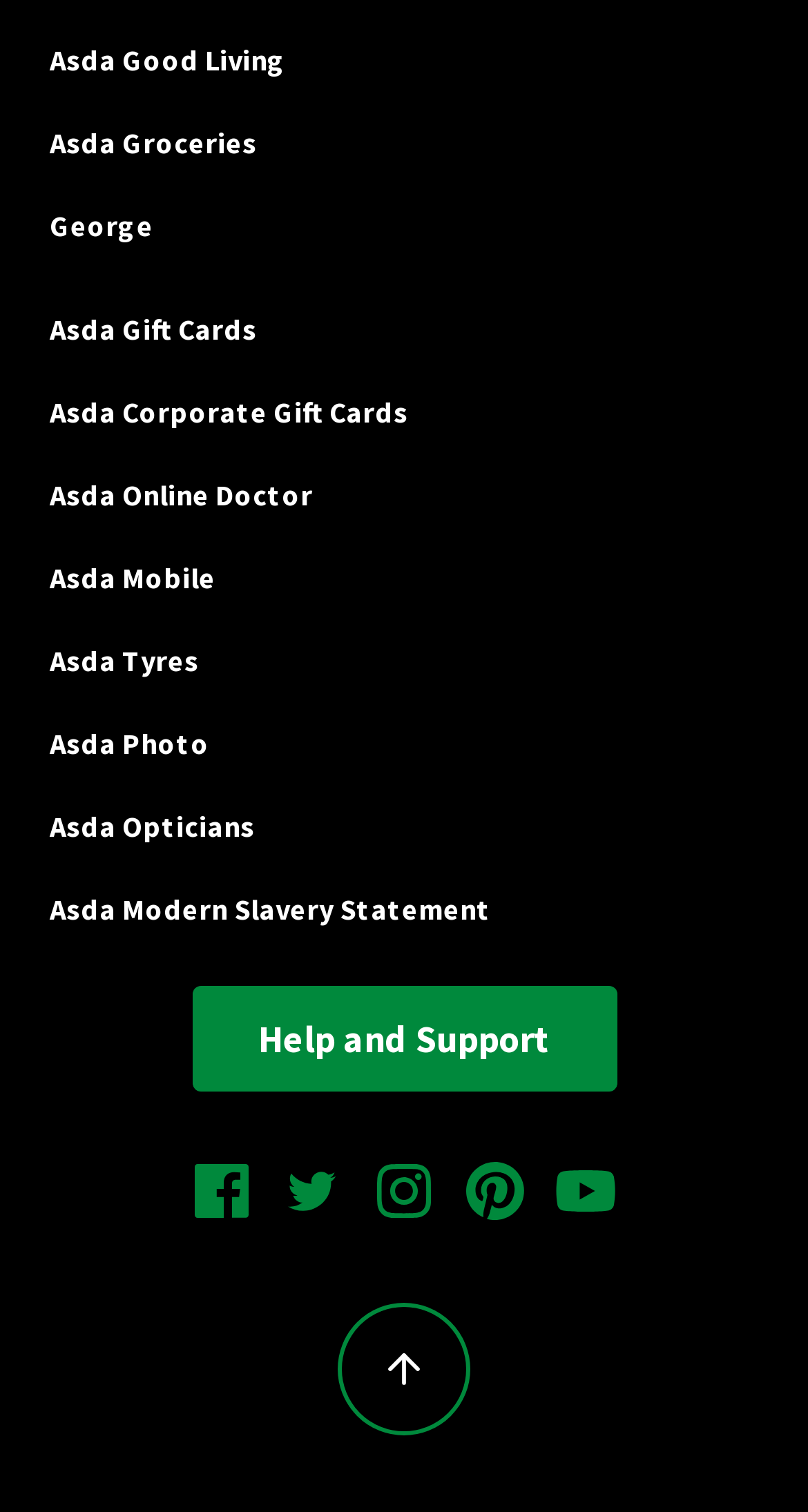Provide your answer in one word or a succinct phrase for the question: 
How many links are in the navigation section?

11